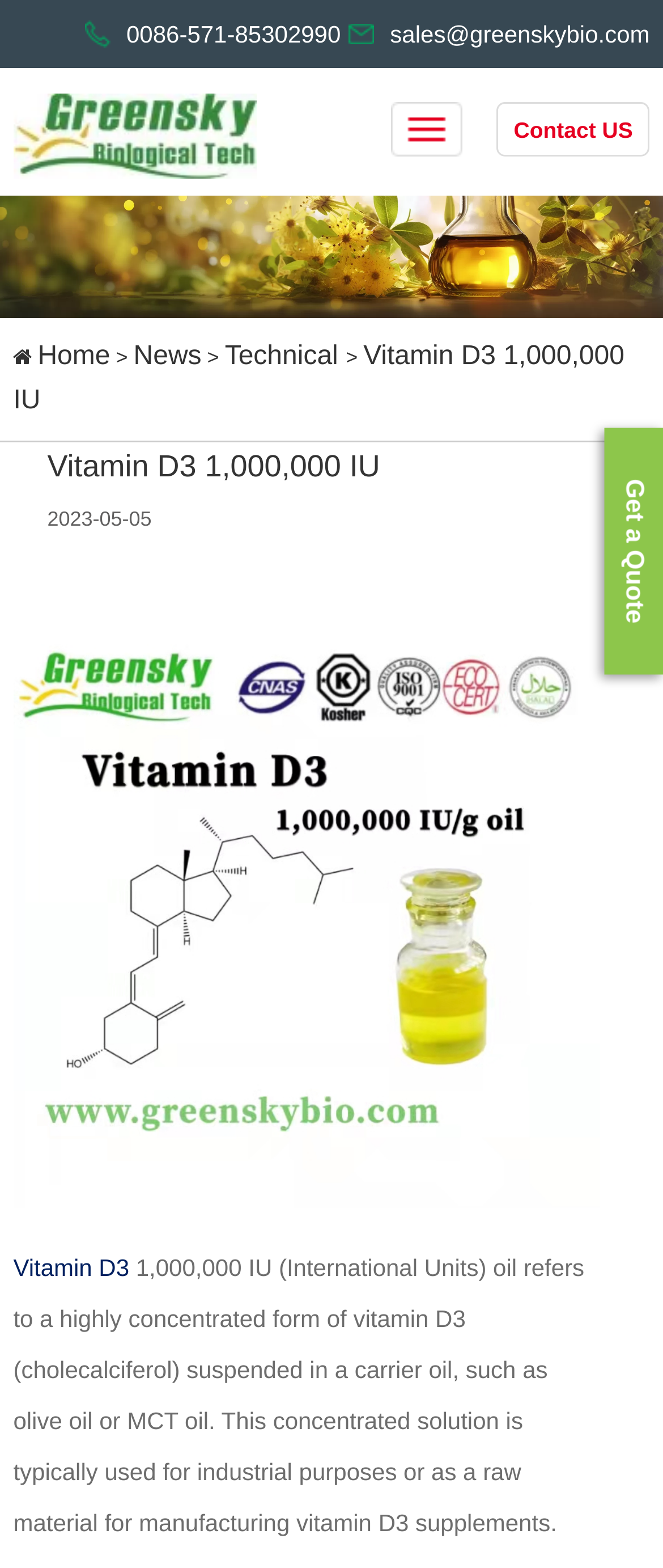Determine the bounding box coordinates for the region that must be clicked to execute the following instruction: "view vitamin D3 information".

[0.02, 0.799, 0.195, 0.816]